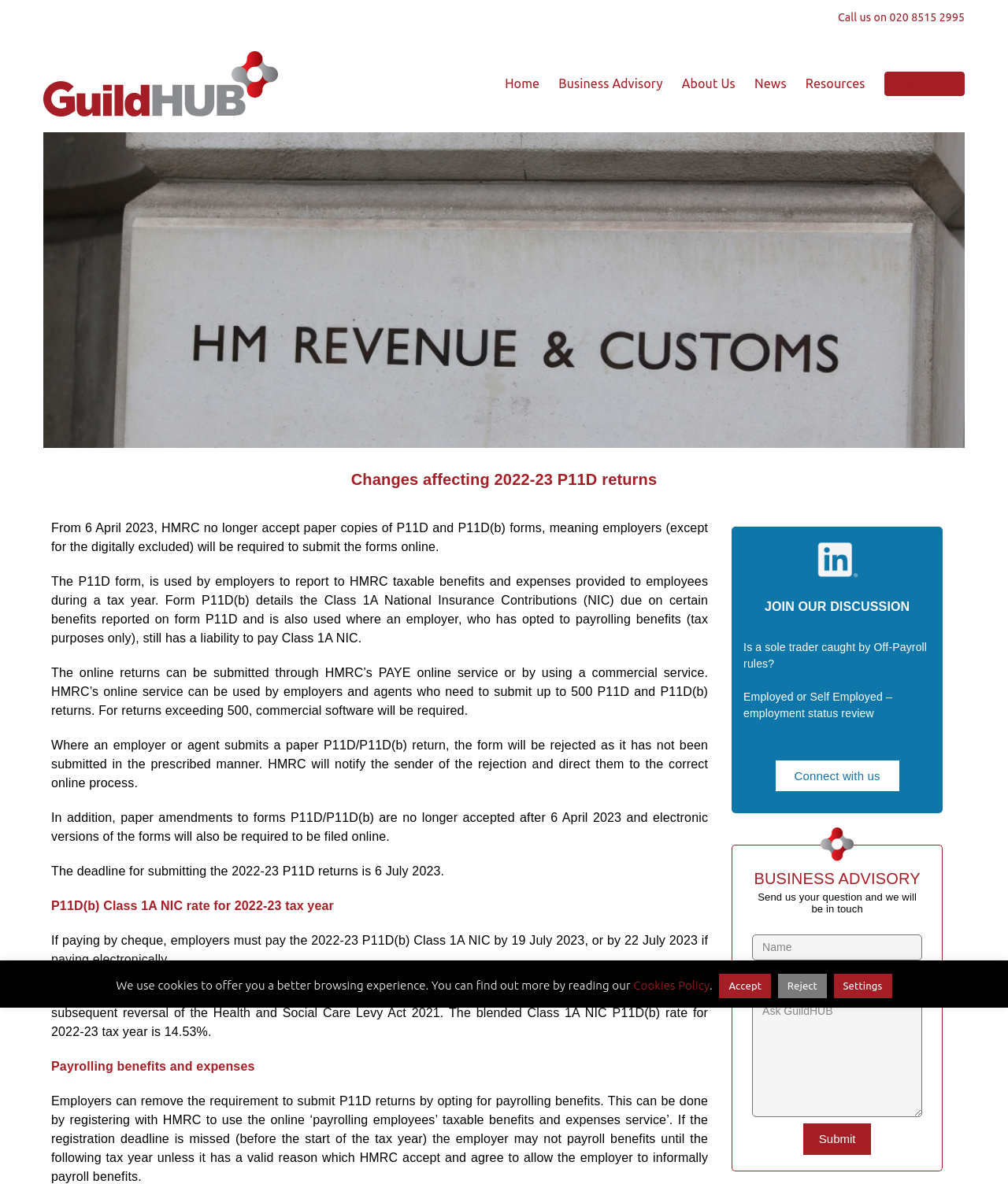What is the deadline for submitting 2022-23 P11D returns?
Provide a short answer using one word or a brief phrase based on the image.

6 July 2023